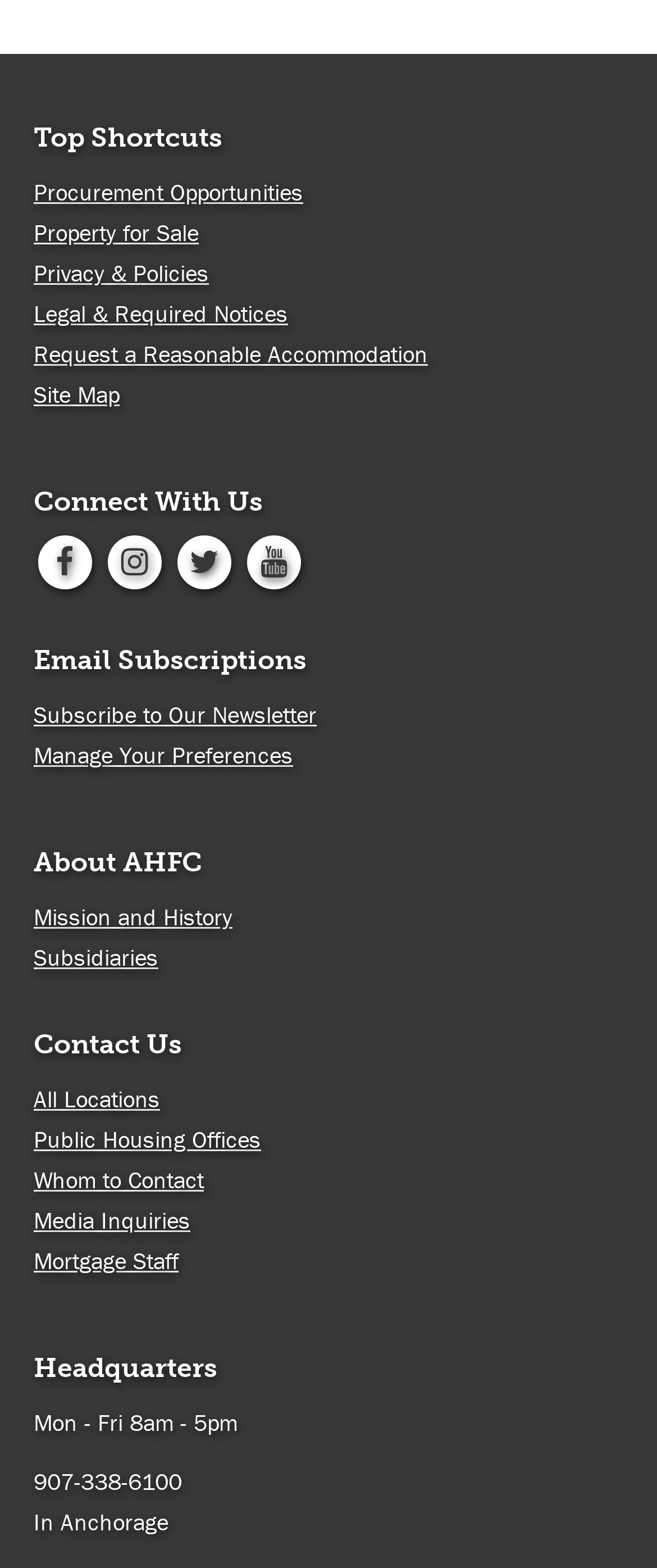Identify the bounding box coordinates of the section that should be clicked to achieve the task described: "Get mission and history information".

[0.051, 0.575, 0.354, 0.594]